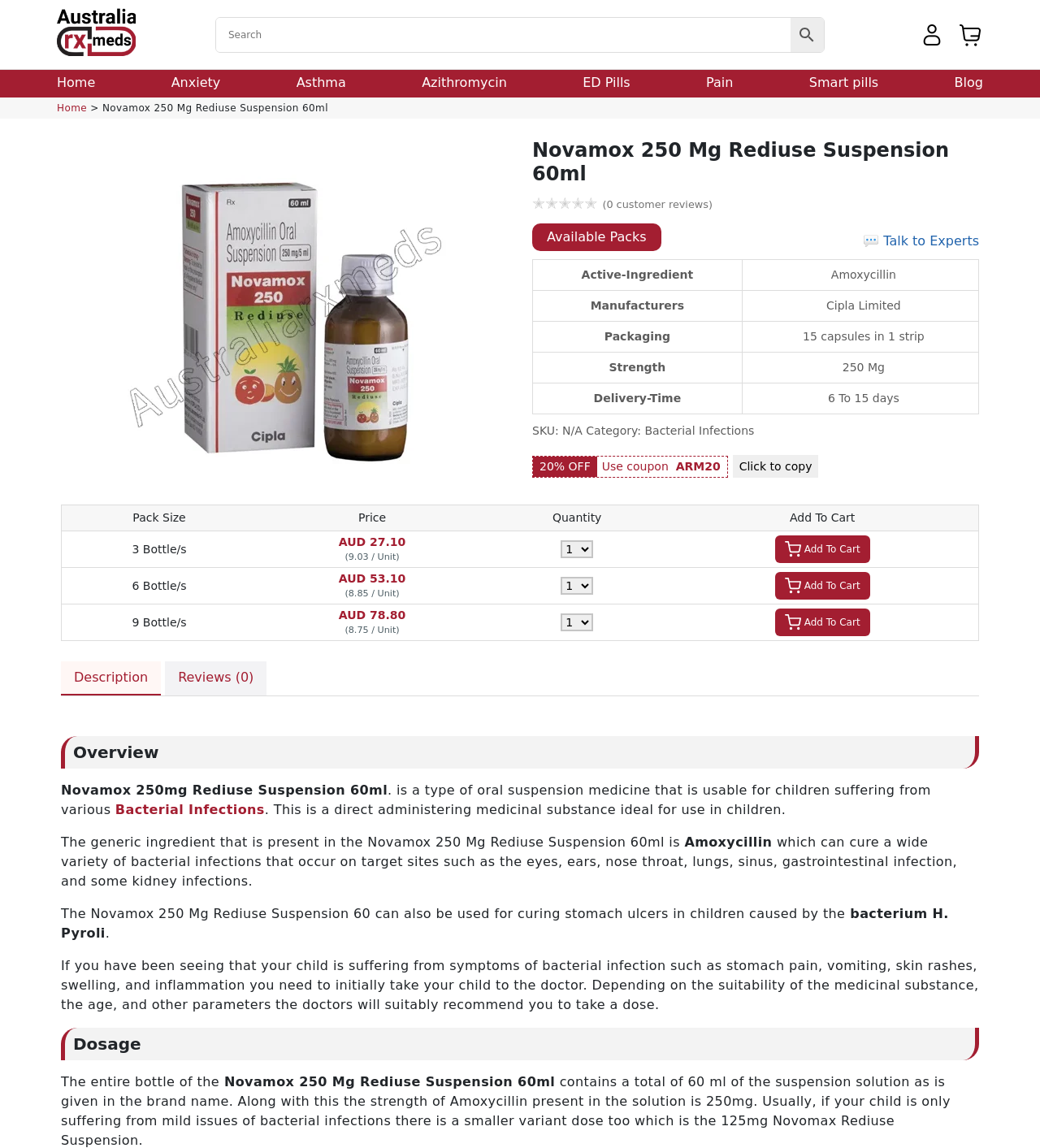Find the bounding box coordinates for the HTML element specified by: "Home".

[0.055, 0.089, 0.084, 0.099]